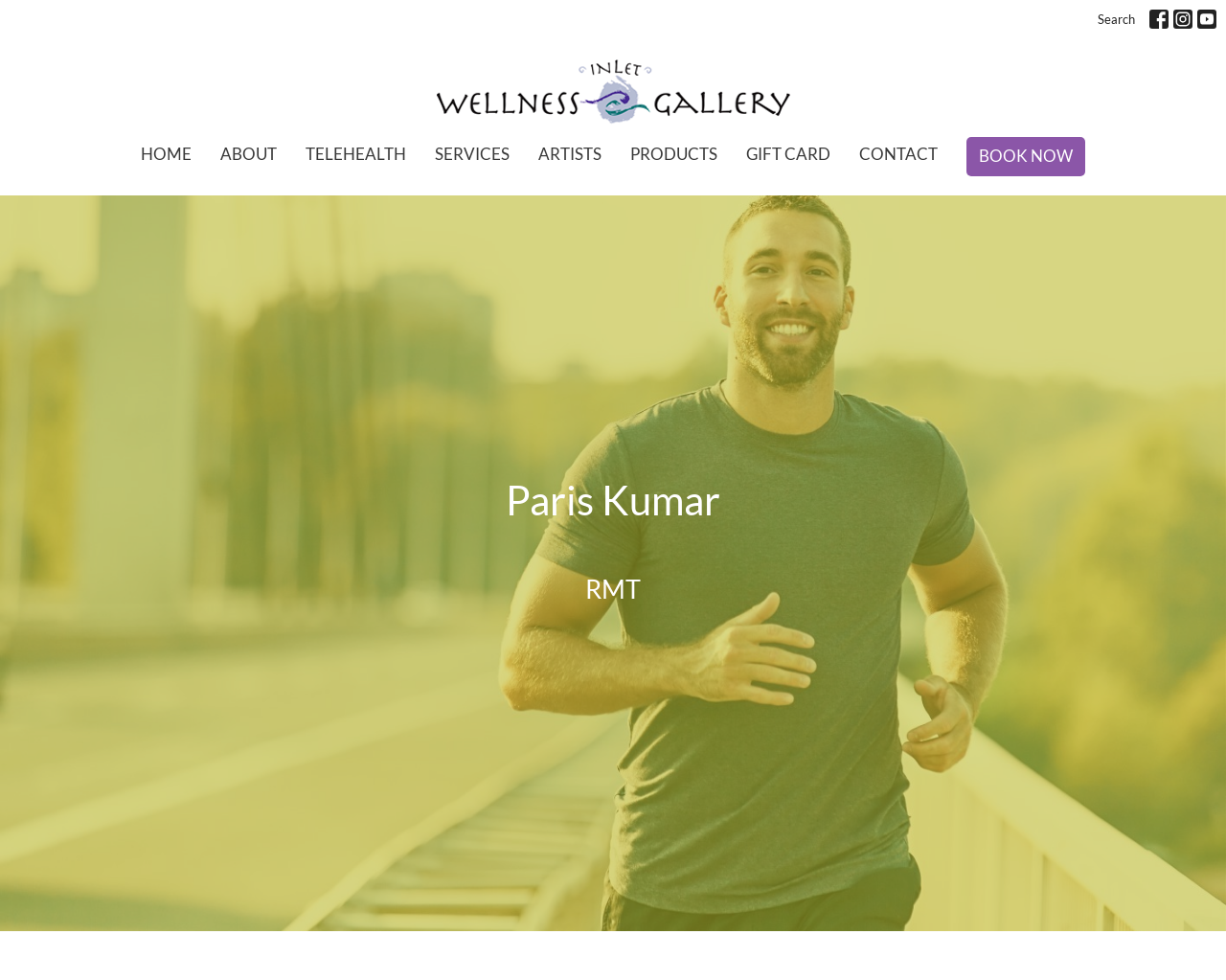Provide a thorough description of the webpage you see.

The webpage is about Inlet Wellness Gallery, a wellness center in Port Moody, British Columbia. At the top right corner, there are three social media links to Facebook, Instagram, and Youtube, each accompanied by an image. Below these links, there is a prominent logo of Inlet Wellness Gallery, which is also a link.

The main navigation menu is located below the logo, with nine links: HOME, ABOUT, TELEHEALTH, SERVICES, ARTISTS, PRODUCTS, GIFT CARD, CONTACT, and BOOK NOW. These links are evenly spaced and span across the top of the page.

On the left side of the page, there is a search link. Below the navigation menu, there is a section with two headings. The first heading is "Paris Kumar", and the second heading is "RMT". The exact content of this section is not specified, but it appears to be related to a specific practitioner or service offered by the wellness center.

Overall, the webpage has a clean and organized layout, with a clear hierarchy of elements and a focus on providing easy access to the center's services and information.